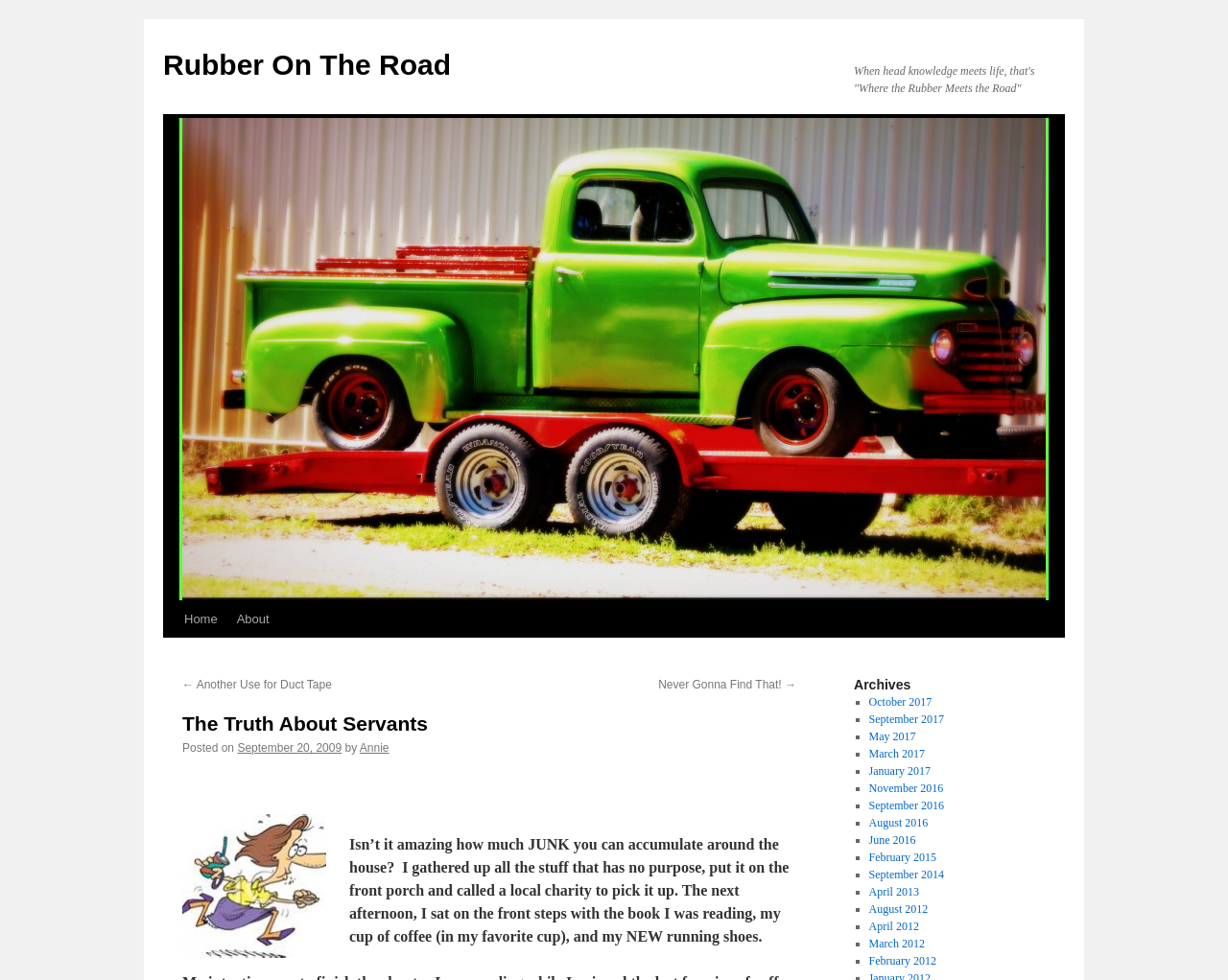Extract the main title from the webpage.

The Truth About Servants